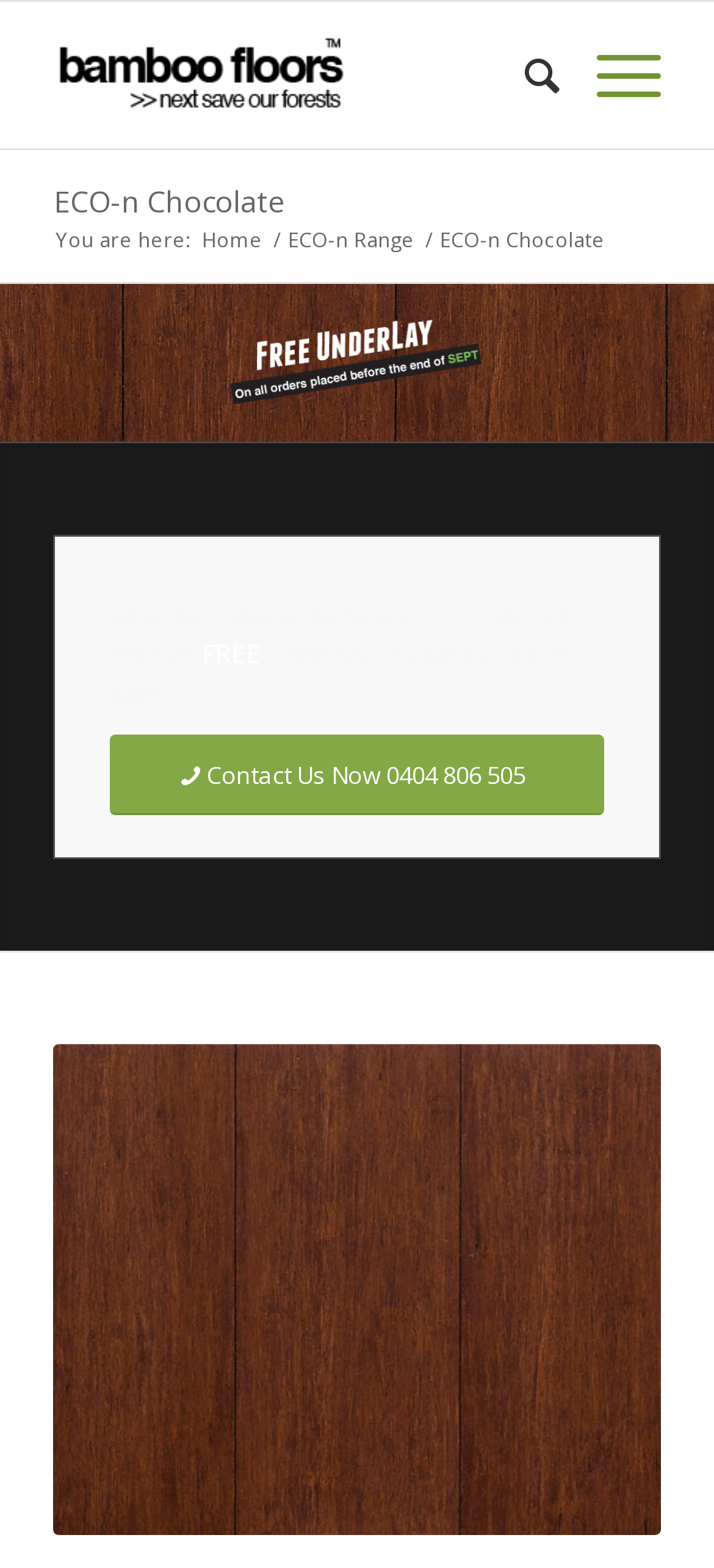Give a one-word or short-phrase answer to the following question: 
How many navigation links are there in the top menu?

3